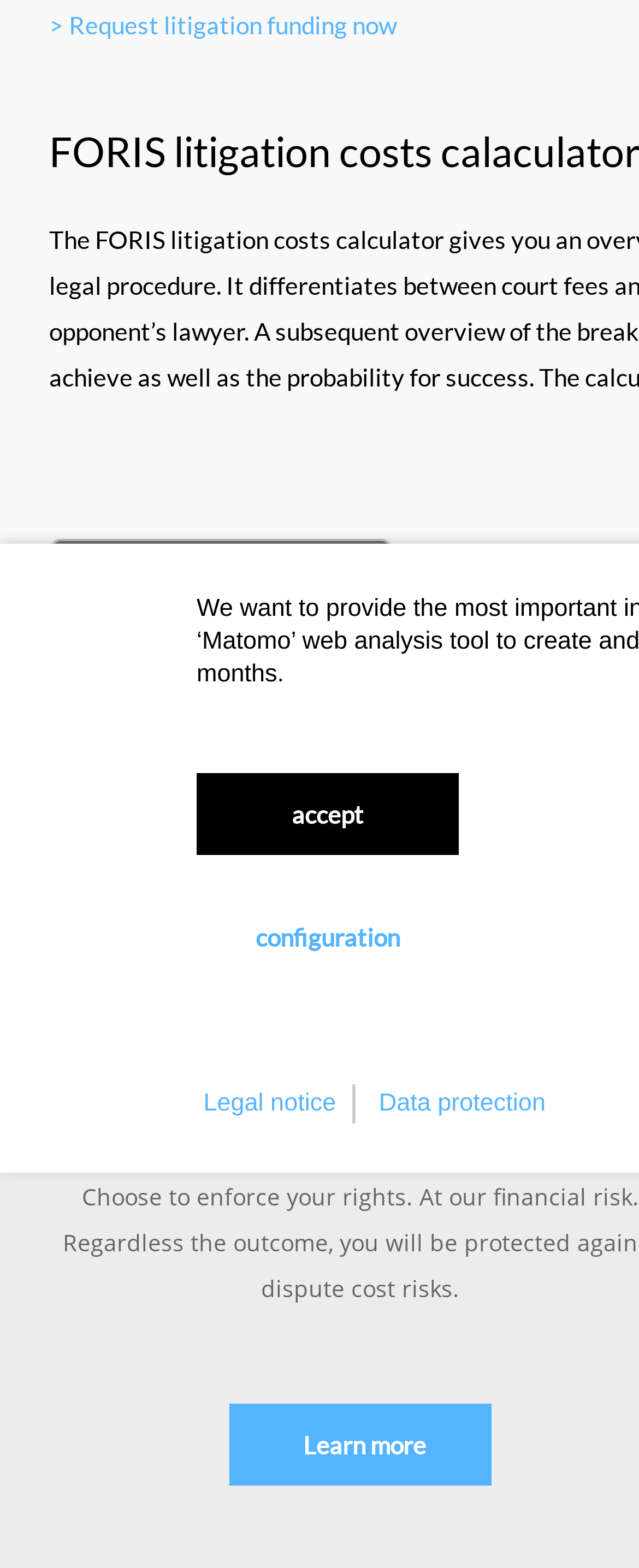Respond with a single word or short phrase to the following question: 
How many links are there in the footer section?

4